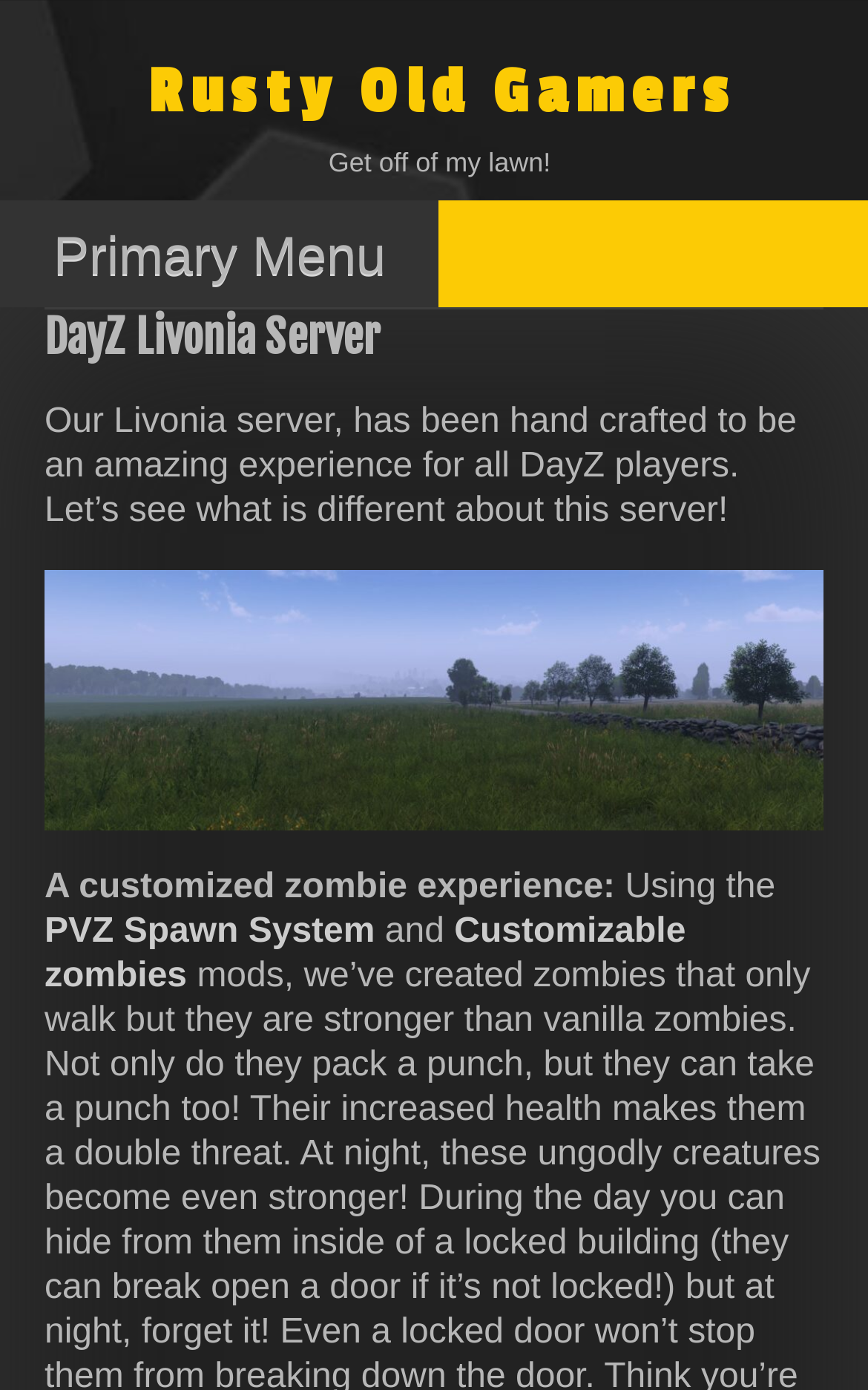Provide a one-word or short-phrase answer to the question:
What is one feature of the customized zombies?

Customizable